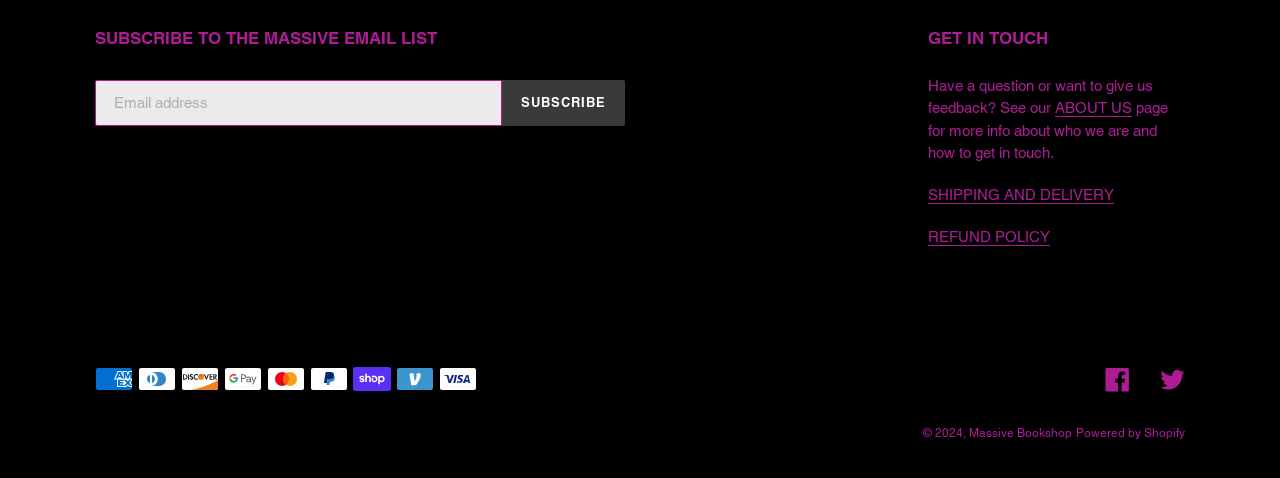What is the purpose of the email address textbox?
Look at the screenshot and provide an in-depth answer.

The email address textbox is located next to the 'SUBSCRIBE TO THE MASSIVE EMAIL LIST' static text and has a 'SUBSCRIBE' button next to it, indicating that the purpose of the textbox is to input an email address to subscribe to the email list.